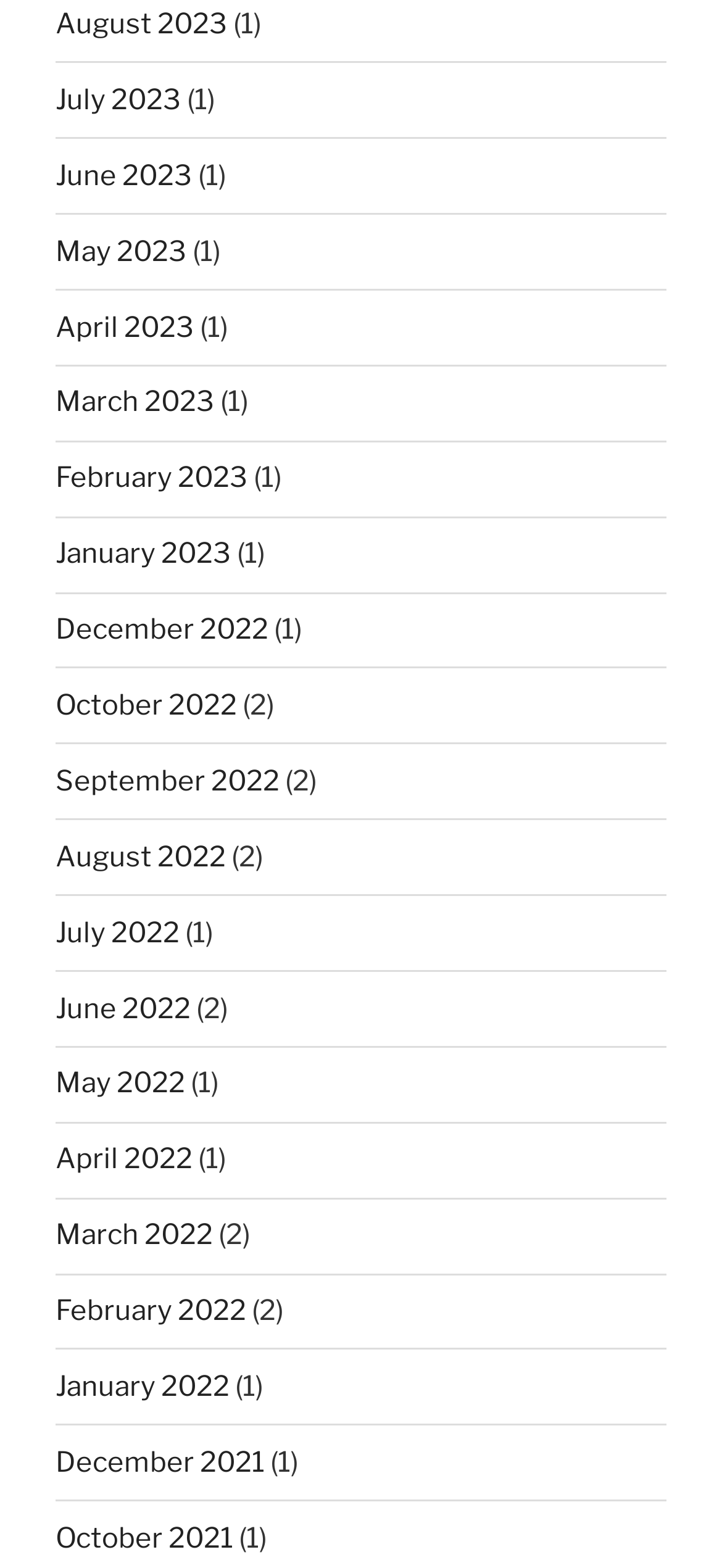Pinpoint the bounding box coordinates of the clickable area needed to execute the instruction: "Access April 2023". The coordinates should be specified as four float numbers between 0 and 1, i.e., [left, top, right, bottom].

[0.077, 0.198, 0.269, 0.219]